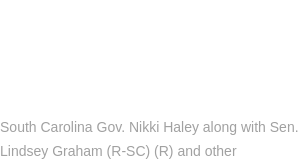Who documented the event through photography?
Look at the screenshot and respond with one word or a short phrase.

Joe Raedle